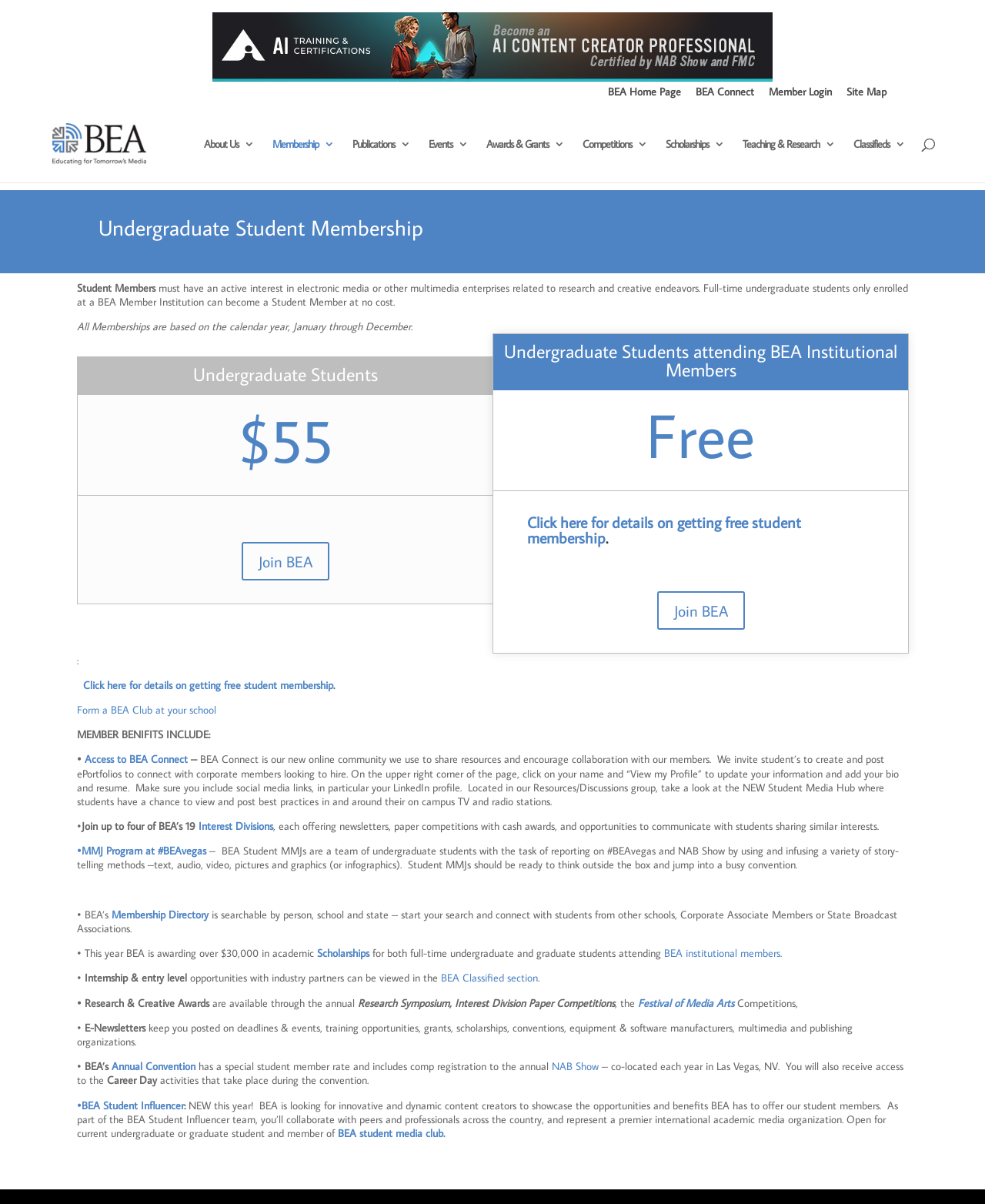Identify the bounding box coordinates of the element to click to follow this instruction: 'Click BEA Home Page'. Ensure the coordinates are four float values between 0 and 1, provided as [left, top, right, bottom].

[0.617, 0.072, 0.691, 0.087]